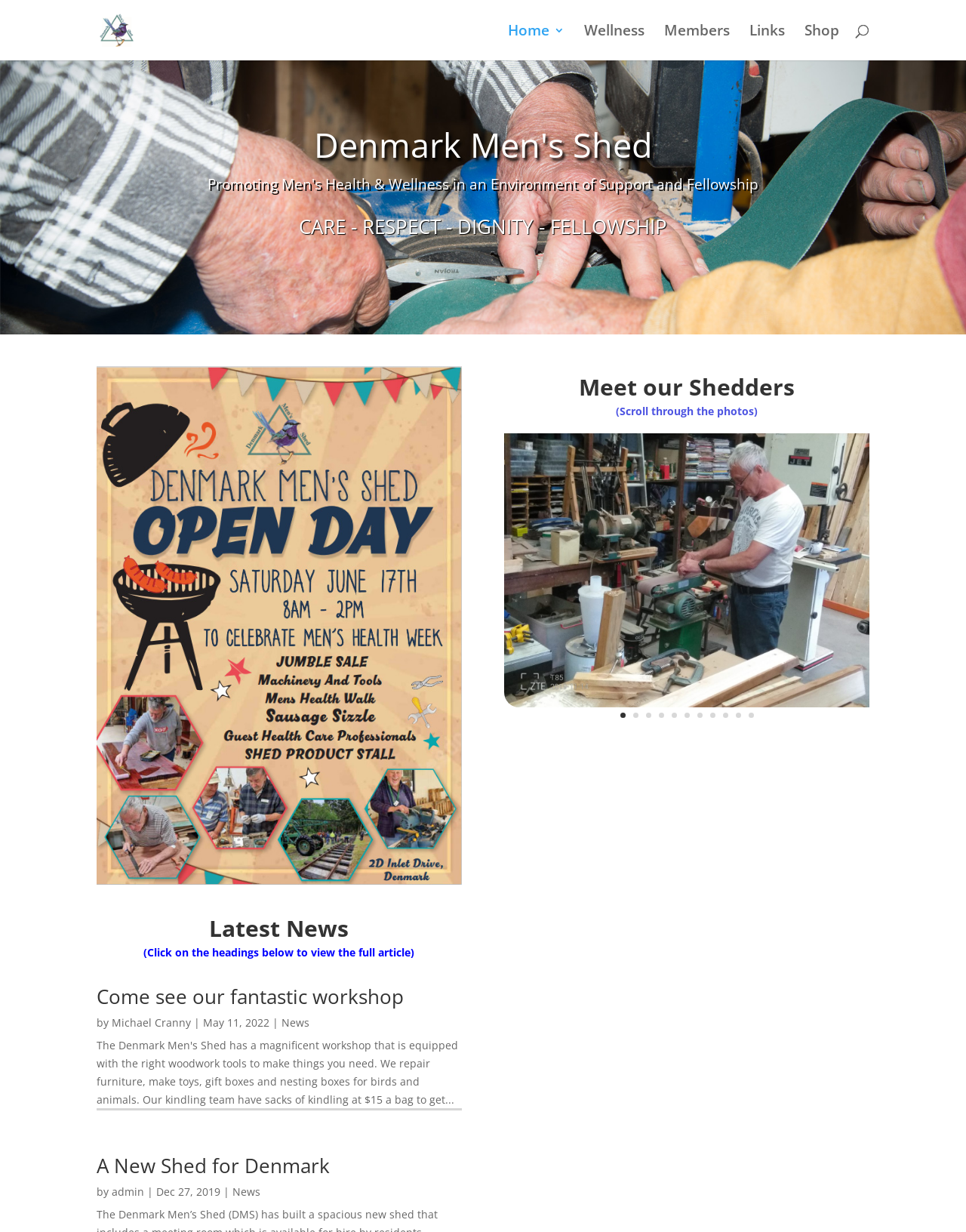Pinpoint the bounding box coordinates of the clickable area necessary to execute the following instruction: "Meet our Shedders". The coordinates should be given as four float numbers between 0 and 1, namely [left, top, right, bottom].

[0.522, 0.305, 0.9, 0.33]